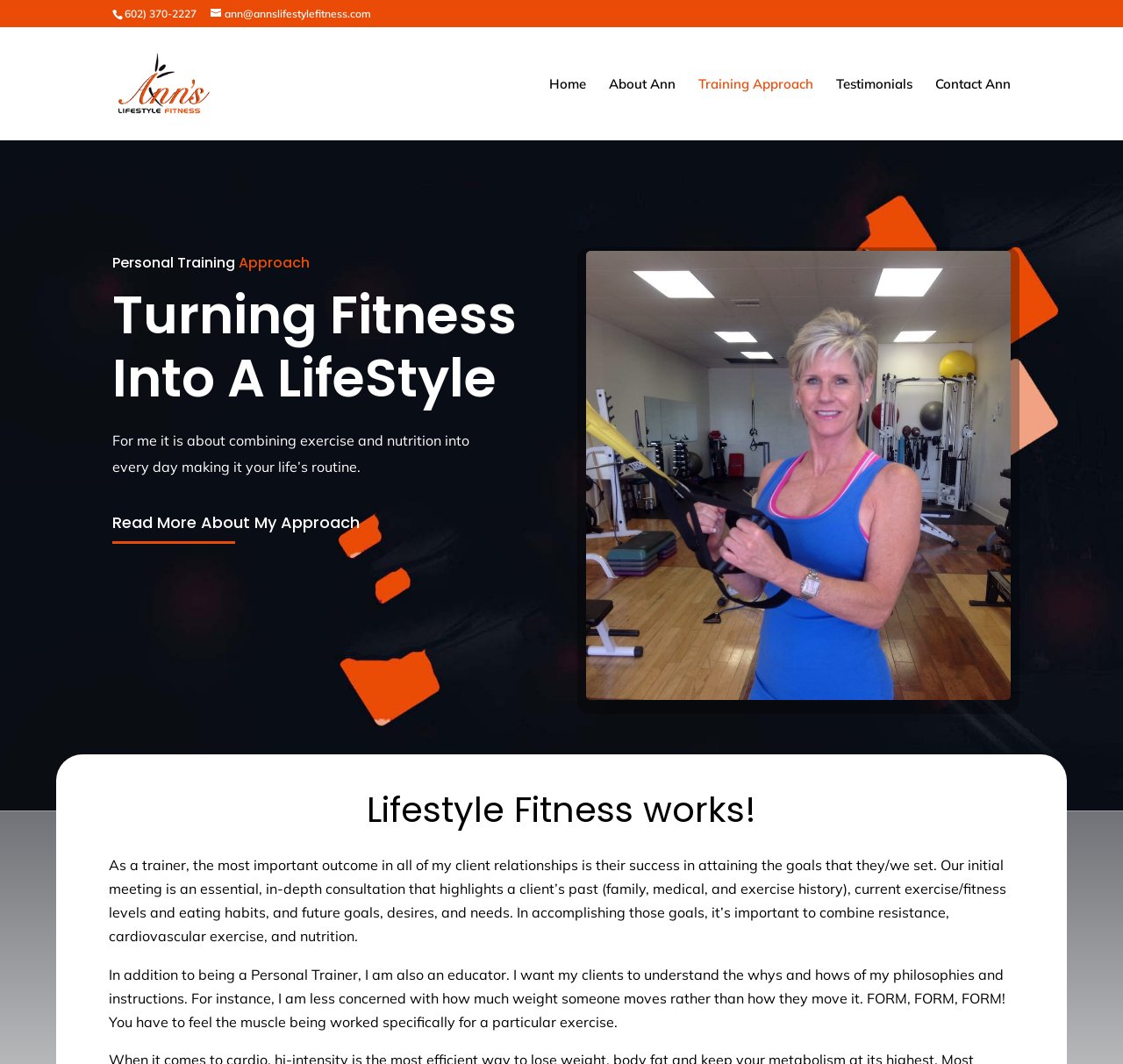What is the phone number on the webpage?
Look at the image and provide a detailed response to the question.

I found the phone number by looking at the top section of the webpage, where I saw a static text element with the phone number '602) 370-2227'.